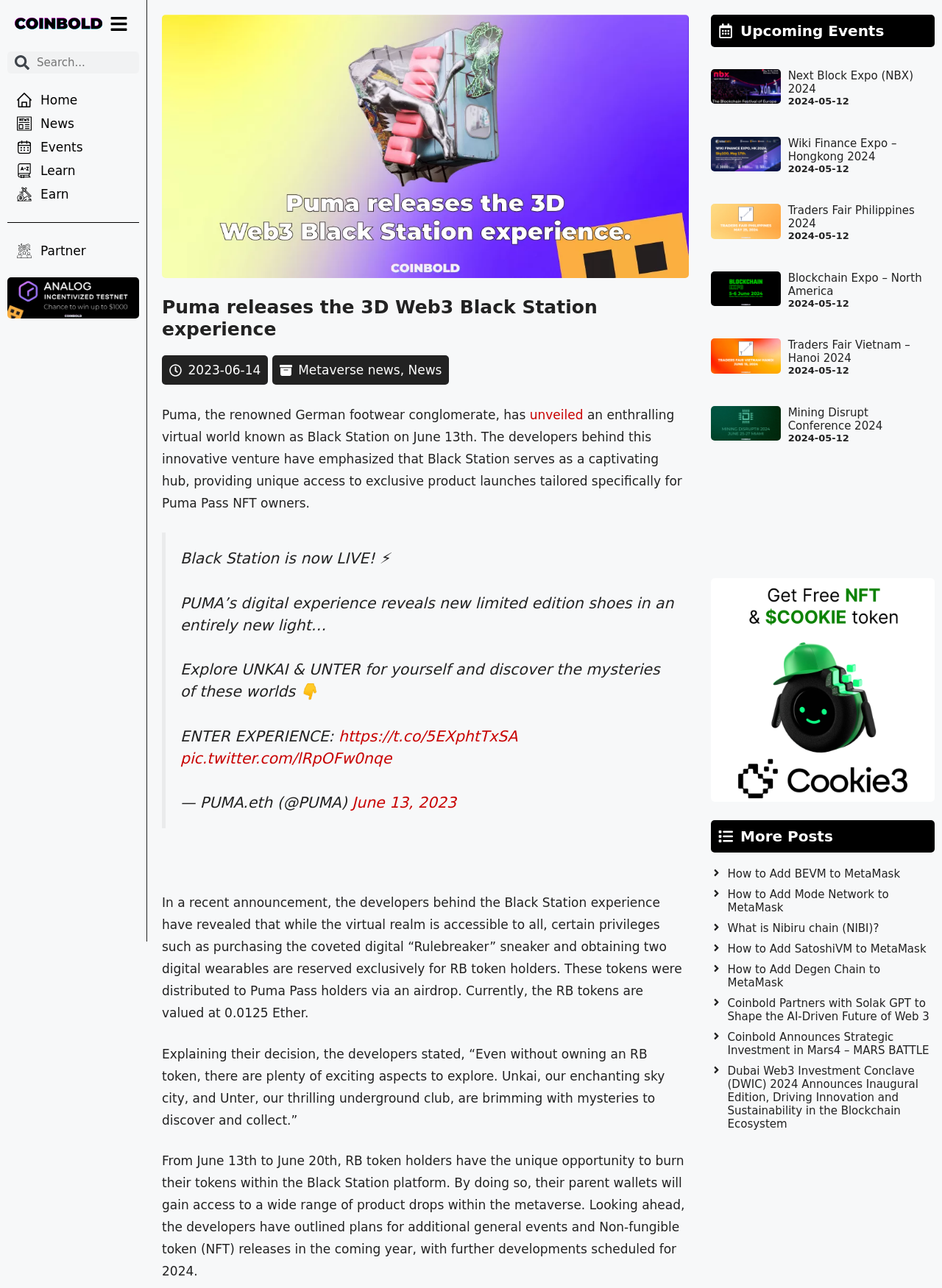Ascertain the bounding box coordinates for the UI element detailed here: "June 13, 2023". The coordinates should be provided as [left, top, right, bottom] with each value being a float between 0 and 1.

[0.374, 0.616, 0.484, 0.63]